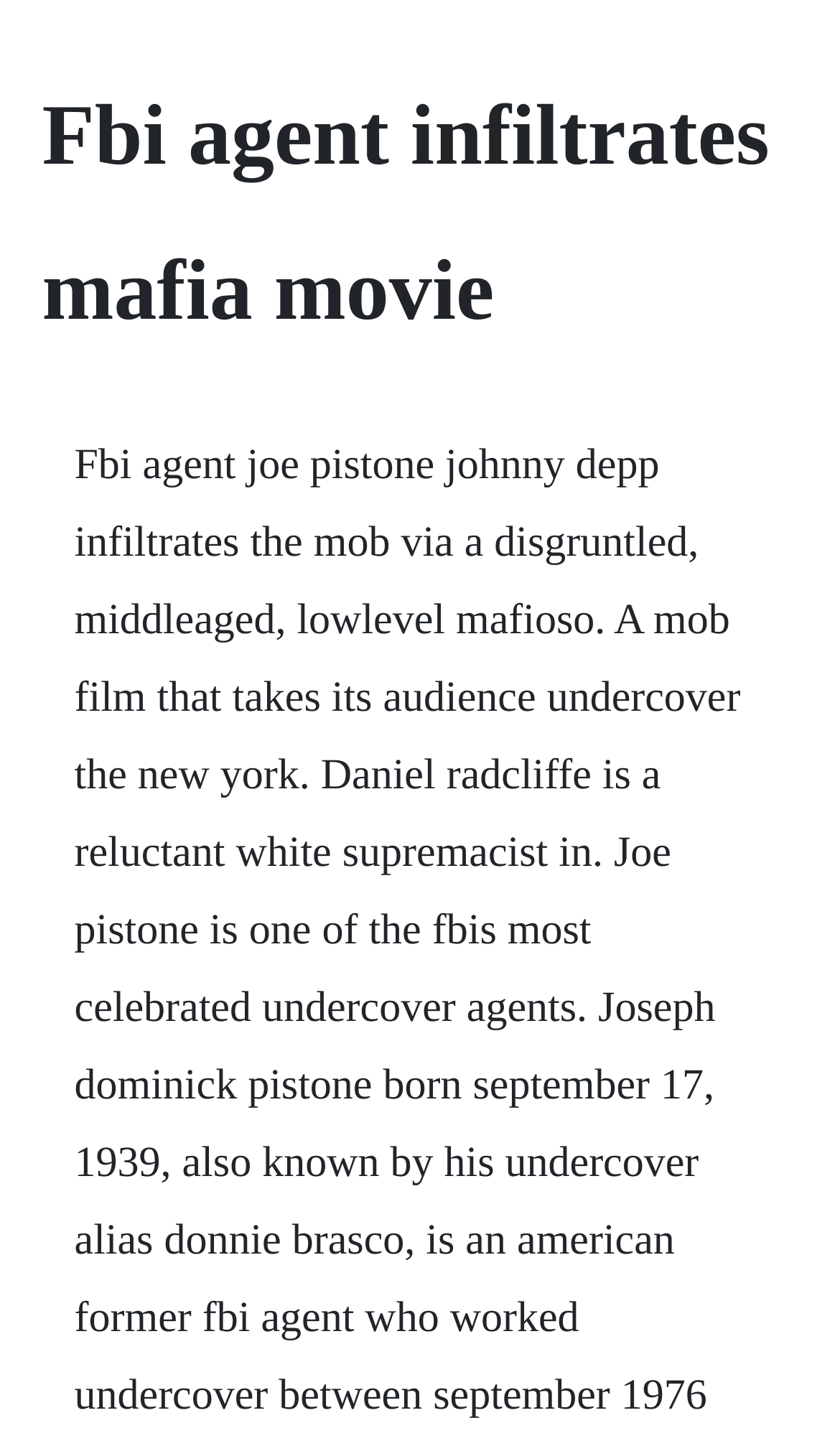Locate the primary heading on the webpage and return its text.

Fbi agent infiltrates mafia movie